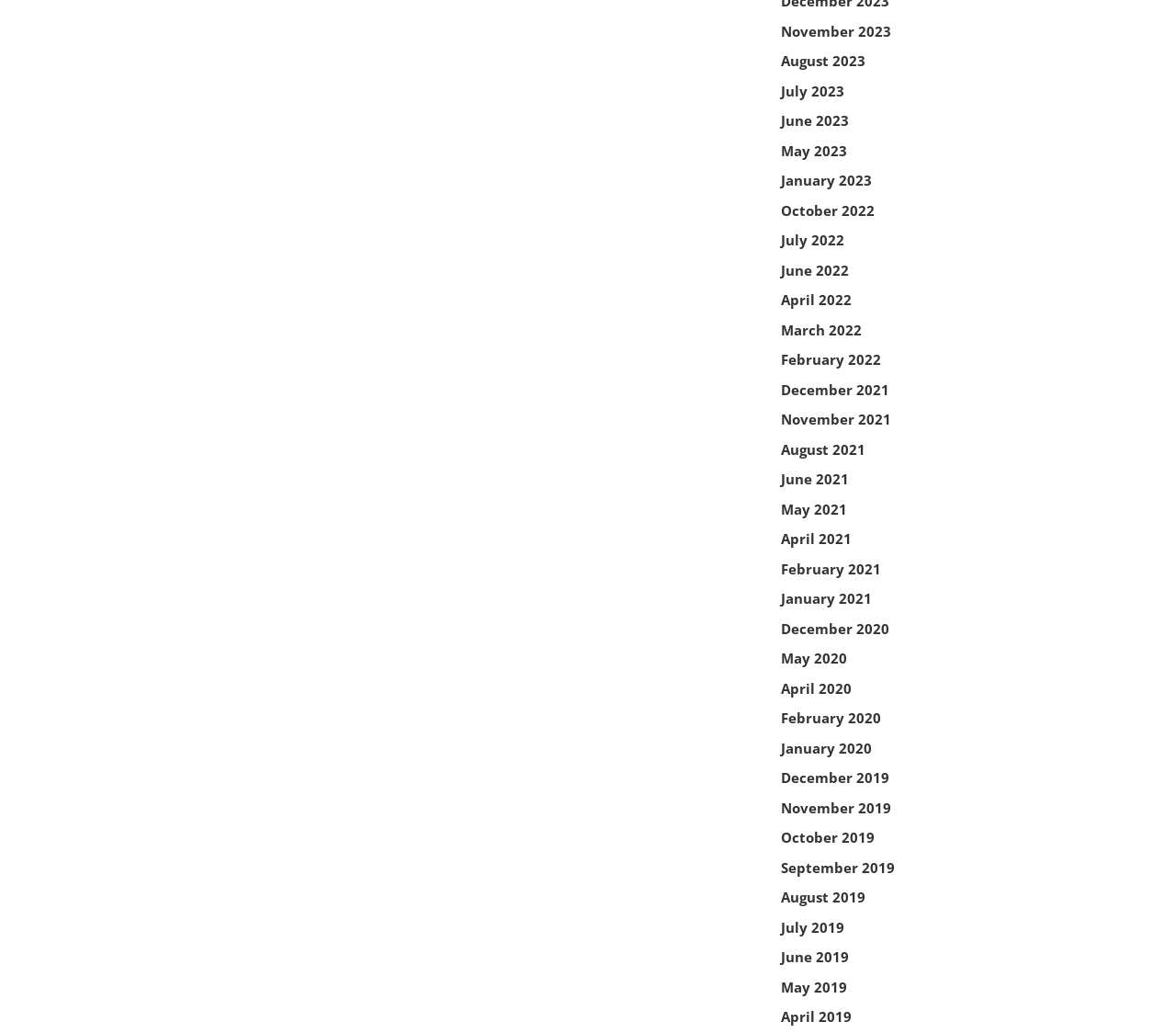Pinpoint the bounding box coordinates of the area that must be clicked to complete this instruction: "View January 2020".

[0.664, 0.715, 0.741, 0.733]